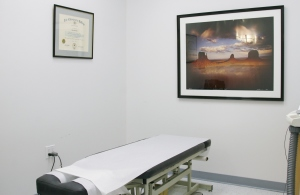What is the design of the examination table?
Please provide a comprehensive answer to the question based on the webpage screenshot.

The examination table is equipped with metal legs, which highlights a functional yet comfortable design, suggesting that the table is designed to provide a comfortable experience for patients while also serving its functional purpose in medical examinations and treatments.